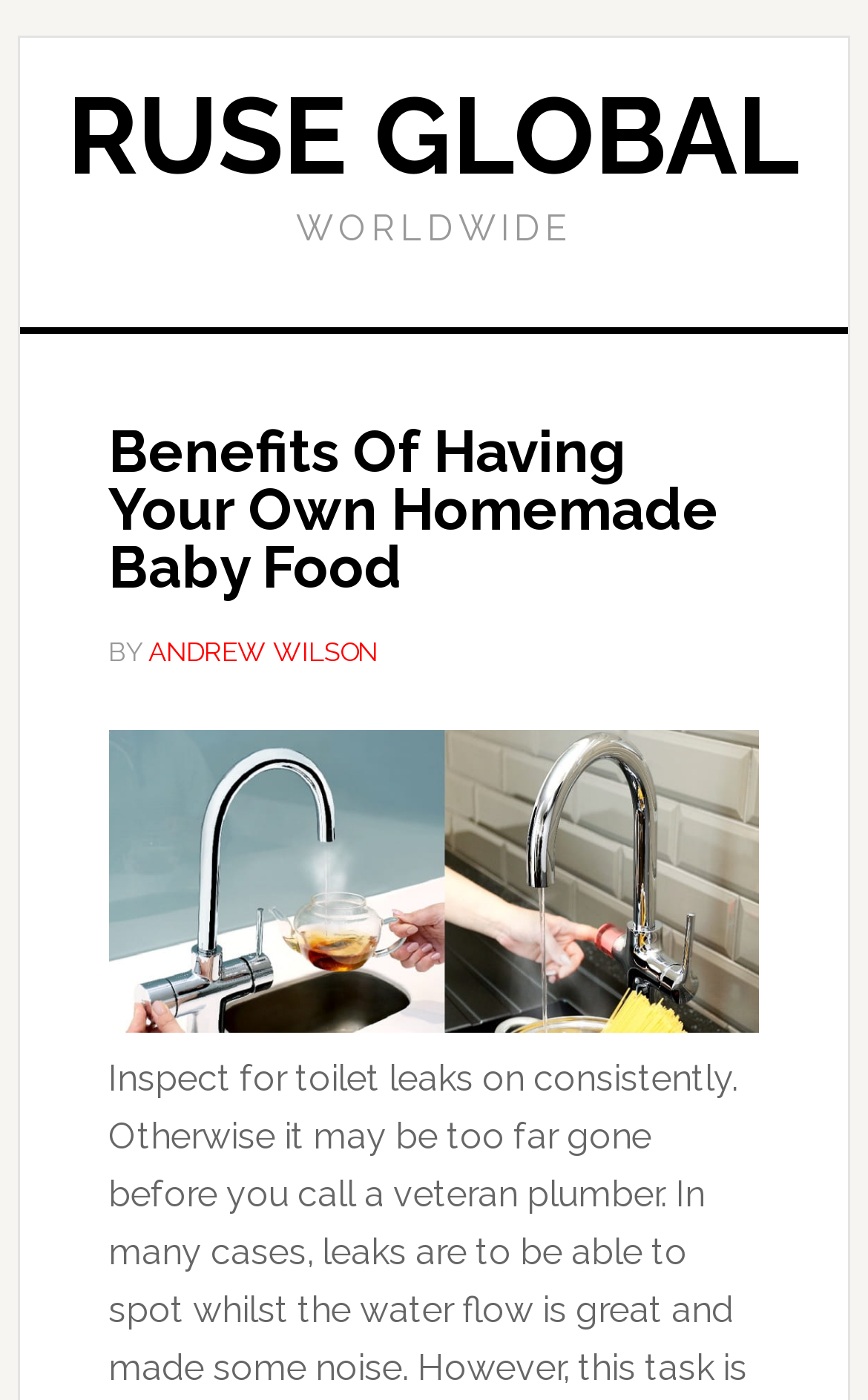Describe all visible elements and their arrangement on the webpage.

The webpage appears to be an article about the benefits of having homemade baby food, with the title "Benefits Of Having Your Own Homemade Baby Food" prominently displayed at the top. The title is situated in the middle of the page, spanning almost the entire width. 

Below the title, there is a byline that reads "BY ANDREW WILSON", positioned slightly to the right of the title. 

Above the title, there is a navigation link "RUSE GLOBAL" that takes up most of the top section of the page, with a smaller link "Skip to content" at the very top left corner. 

To the right of the title, there is an image that occupies a significant portion of the page. 

The webpage does not seem to be related to the meta description, which appears to be about inspecting for toilet leaks.